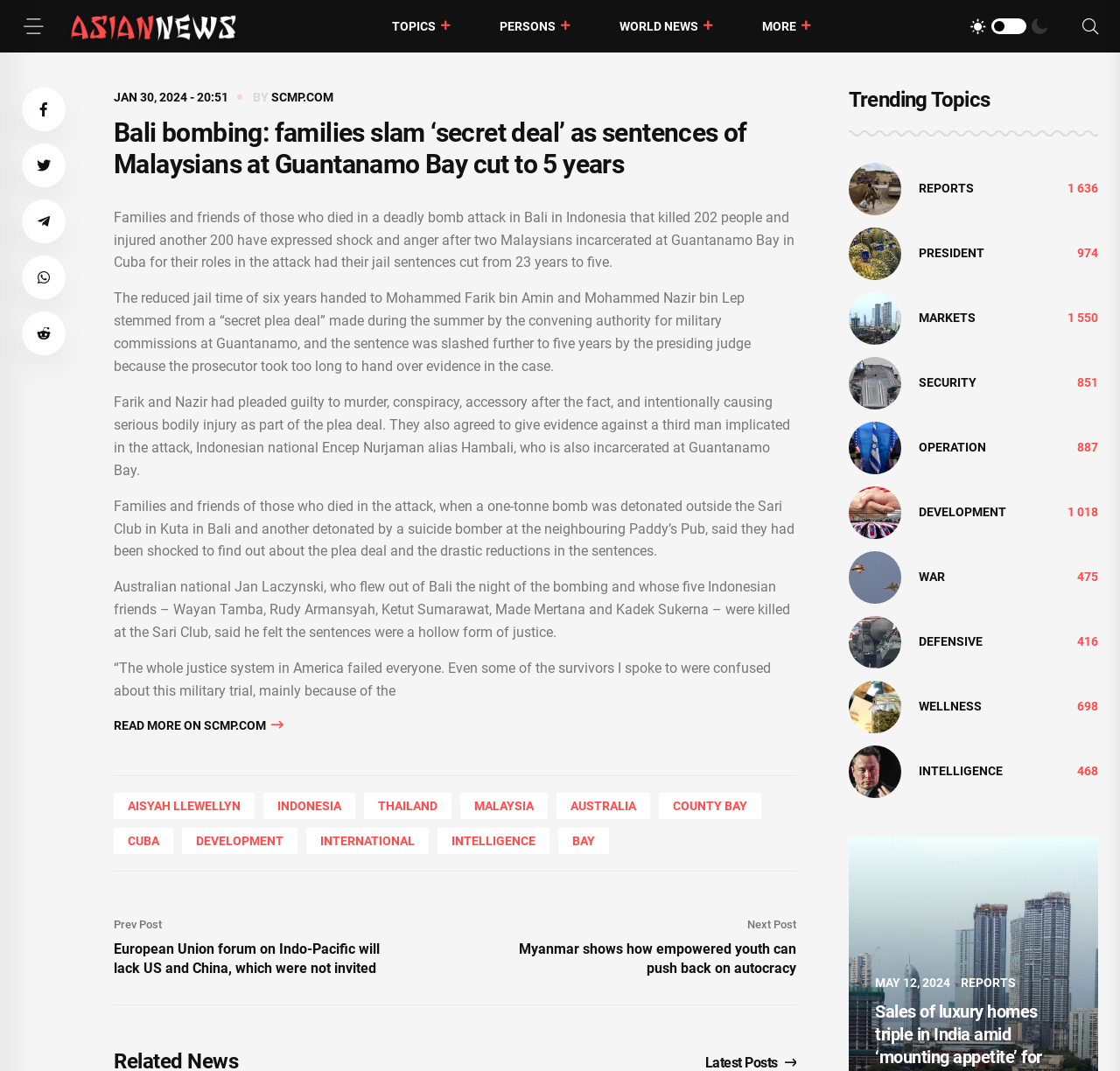Determine the bounding box coordinates for the element that should be clicked to follow this instruction: "Share on Facebook". The coordinates should be given as four float numbers between 0 and 1, in the format [left, top, right, bottom].

[0.02, 0.082, 0.059, 0.123]